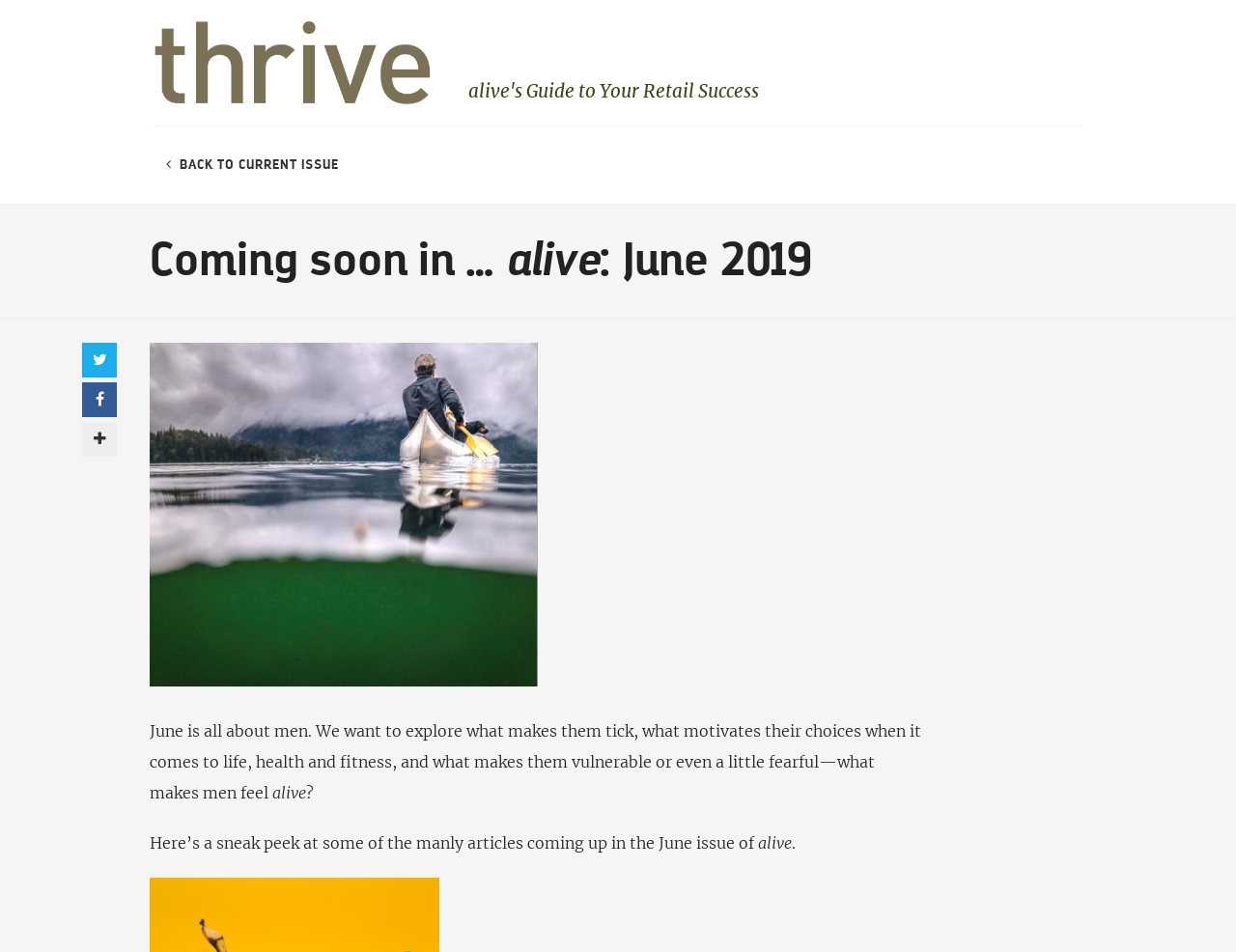Determine and generate the text content of the webpage's headline.

Coming soon in … alive: June 2019